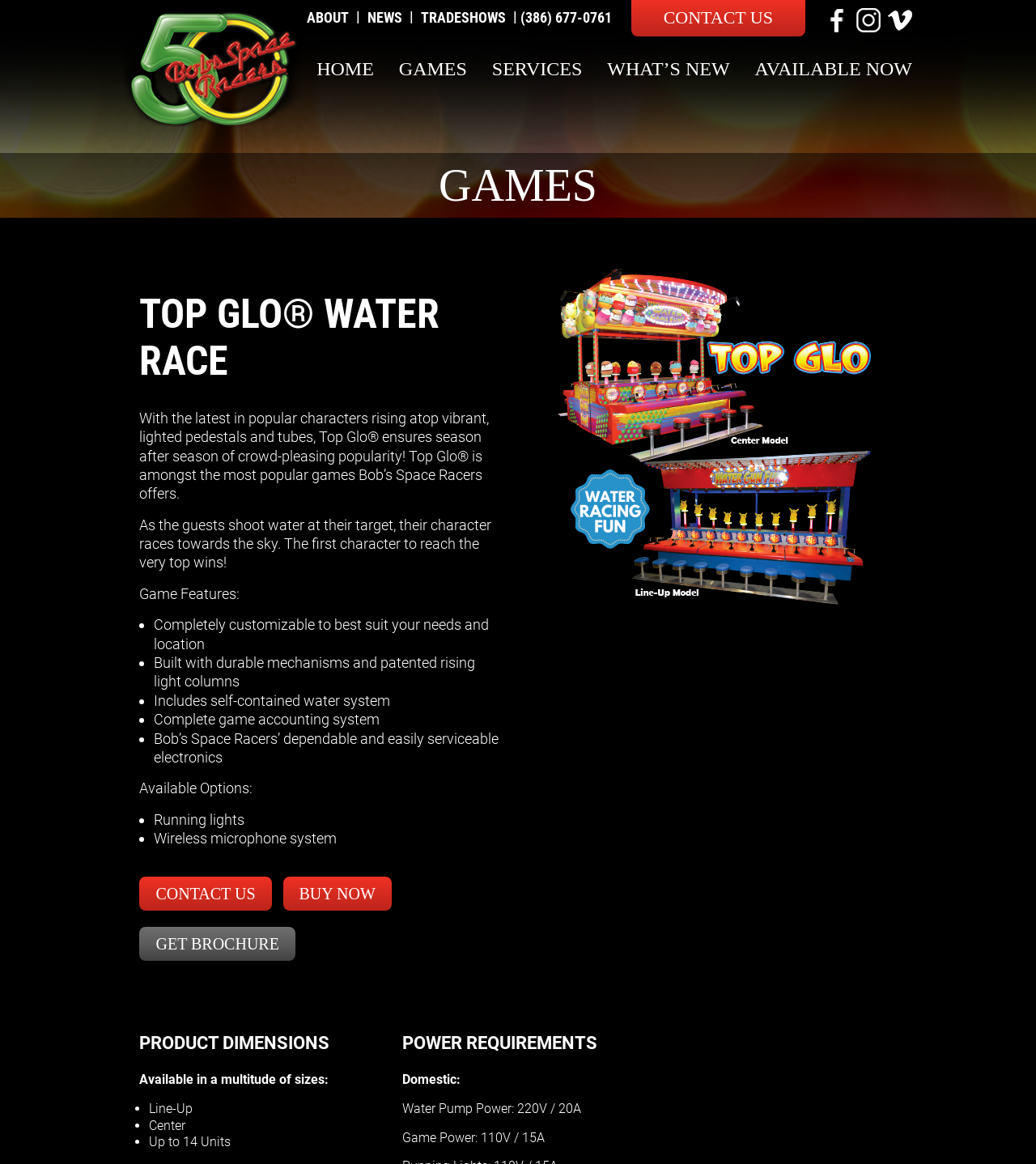Identify the bounding box coordinates for the region of the element that should be clicked to carry out the instruction: "Click the 'About' link". The bounding box coordinates should be four float numbers between 0 and 1, i.e., [left, top, right, bottom].

None